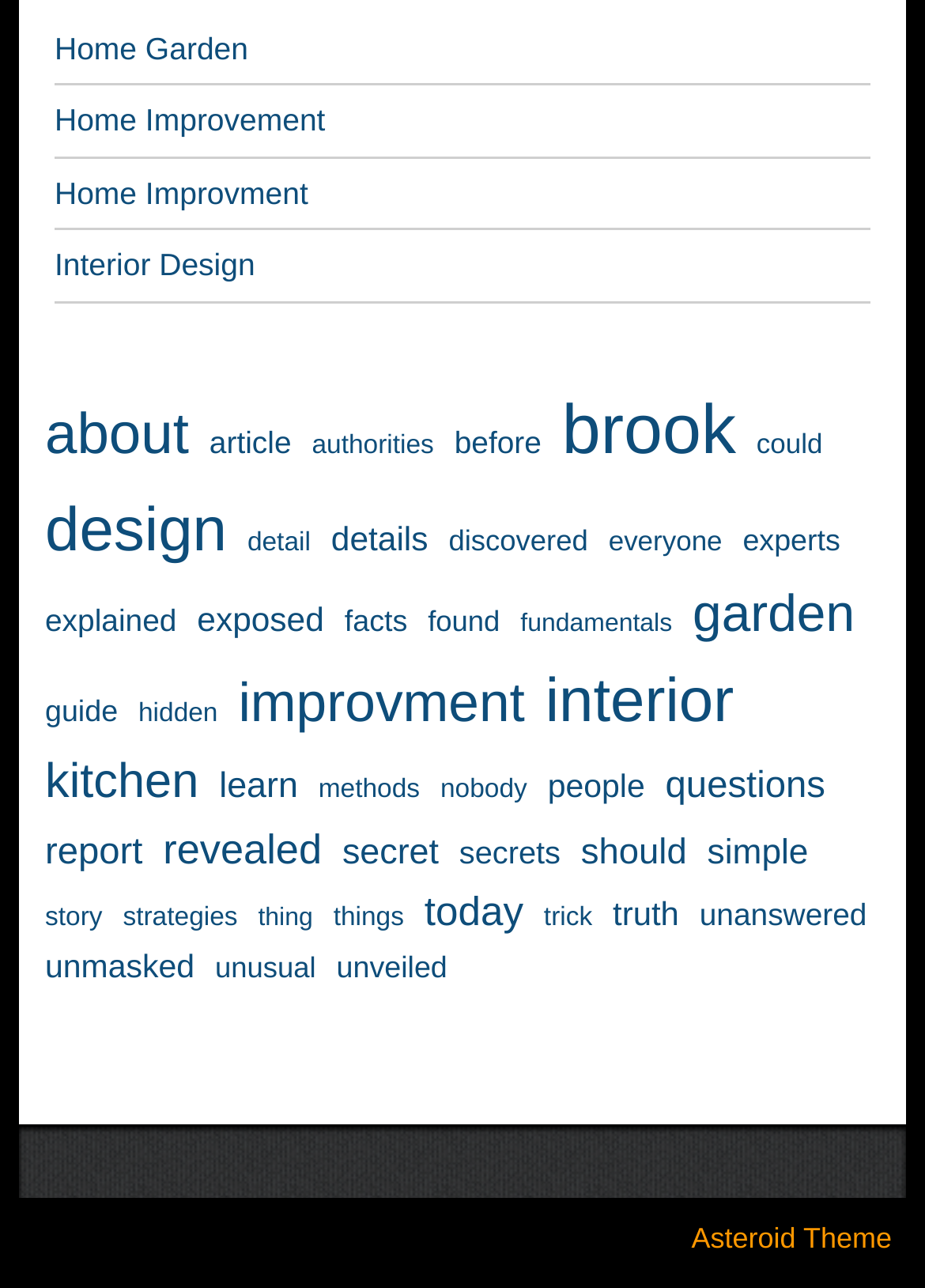What is the position of the 'about' link?
Provide a one-word or short-phrase answer based on the image.

top-left